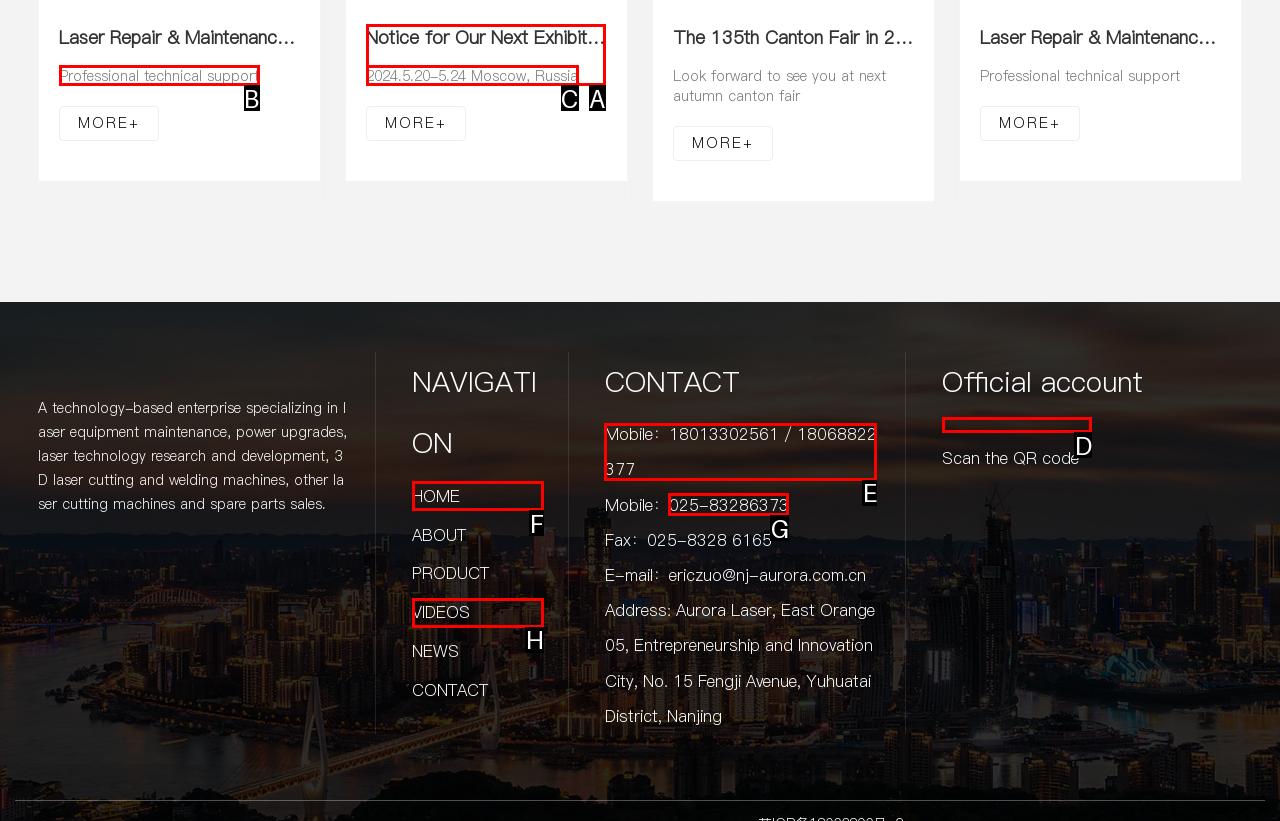Specify which HTML element I should click to complete this instruction: Scan the QR code for Official account Answer with the letter of the relevant option.

D